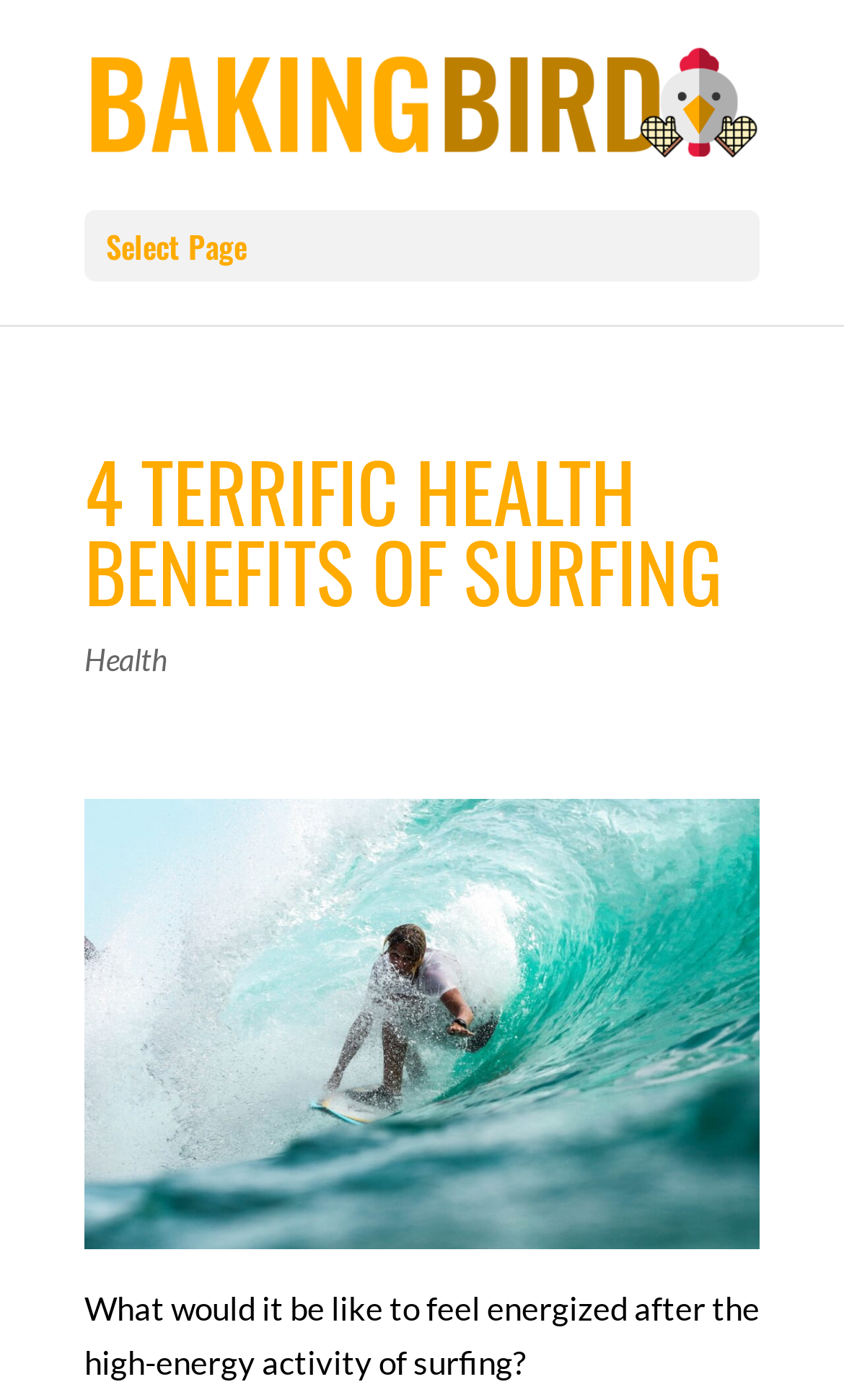Identify the headline of the webpage and generate its text content.

4 TERRIFIC HEALTH BENEFITS OF SURFING